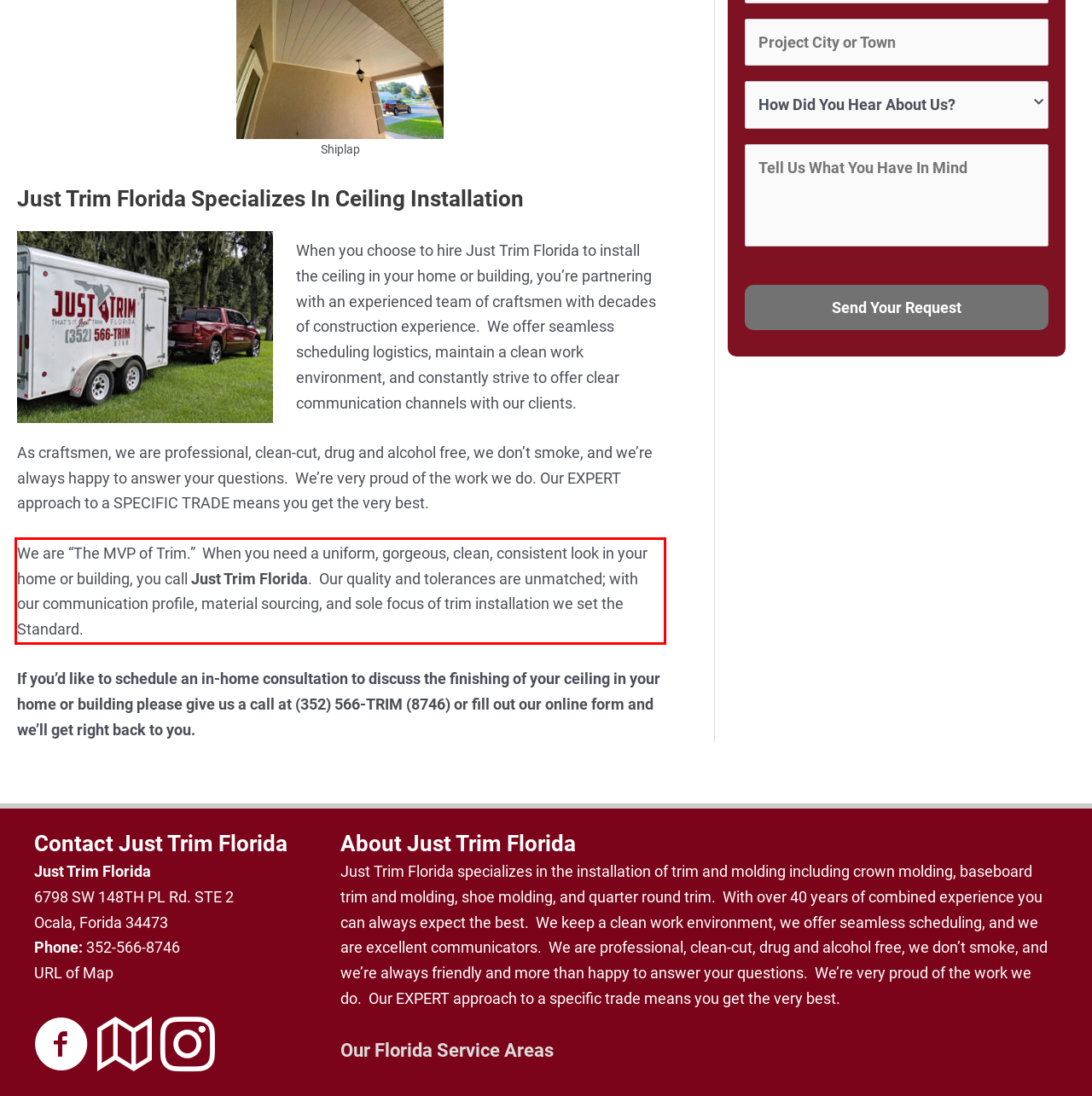Perform OCR on the text inside the red-bordered box in the provided screenshot and output the content.

We are “The MVP of Trim.” When you need a uniform, gorgeous, clean, consistent look in your home or building, you call Just Trim Florida. Our quality and tolerances are unmatched; with our communication profile, material sourcing, and sole focus of trim installation we set the Standard.